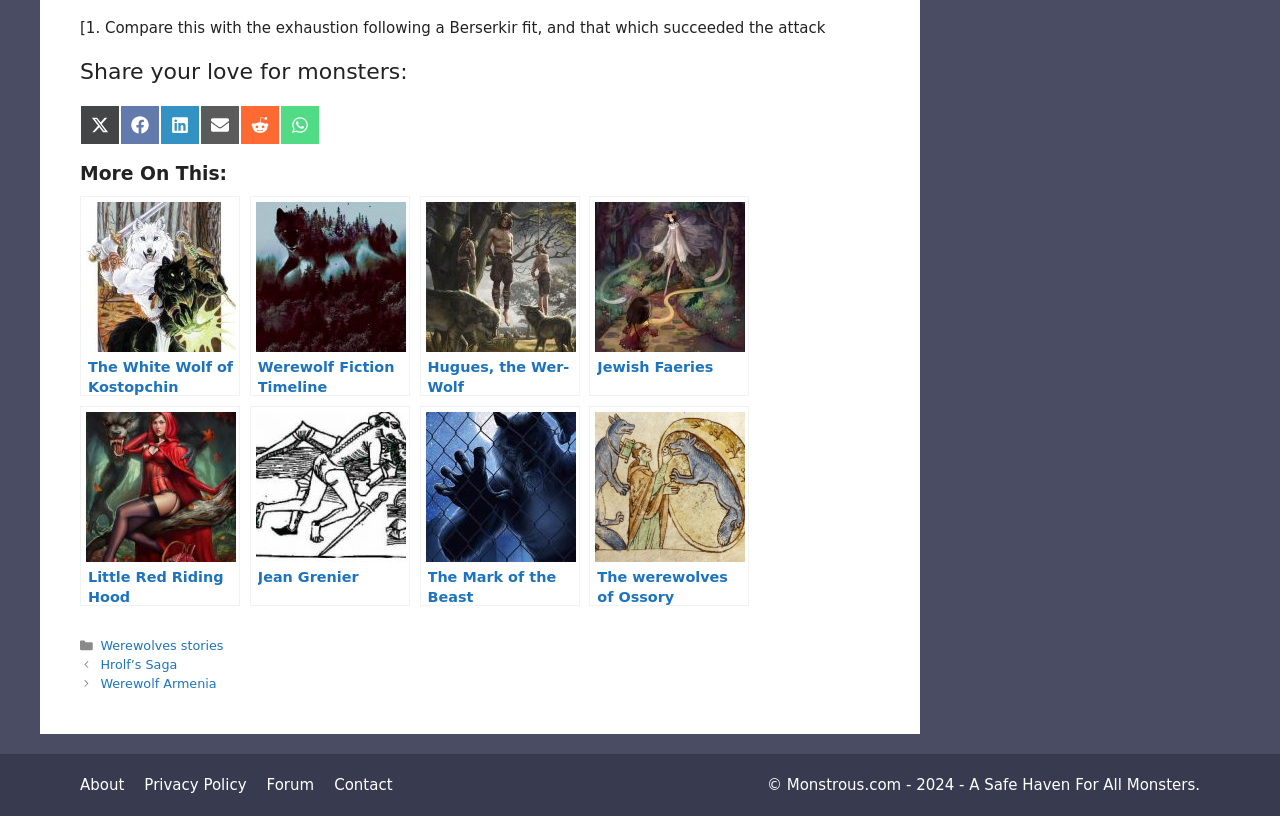Locate the bounding box coordinates of the element that needs to be clicked to carry out the instruction: "Read more about Werewolf Fiction Timeline". The coordinates should be given as four float numbers ranging from 0 to 1, i.e., [left, top, right, bottom].

[0.195, 0.24, 0.32, 0.485]